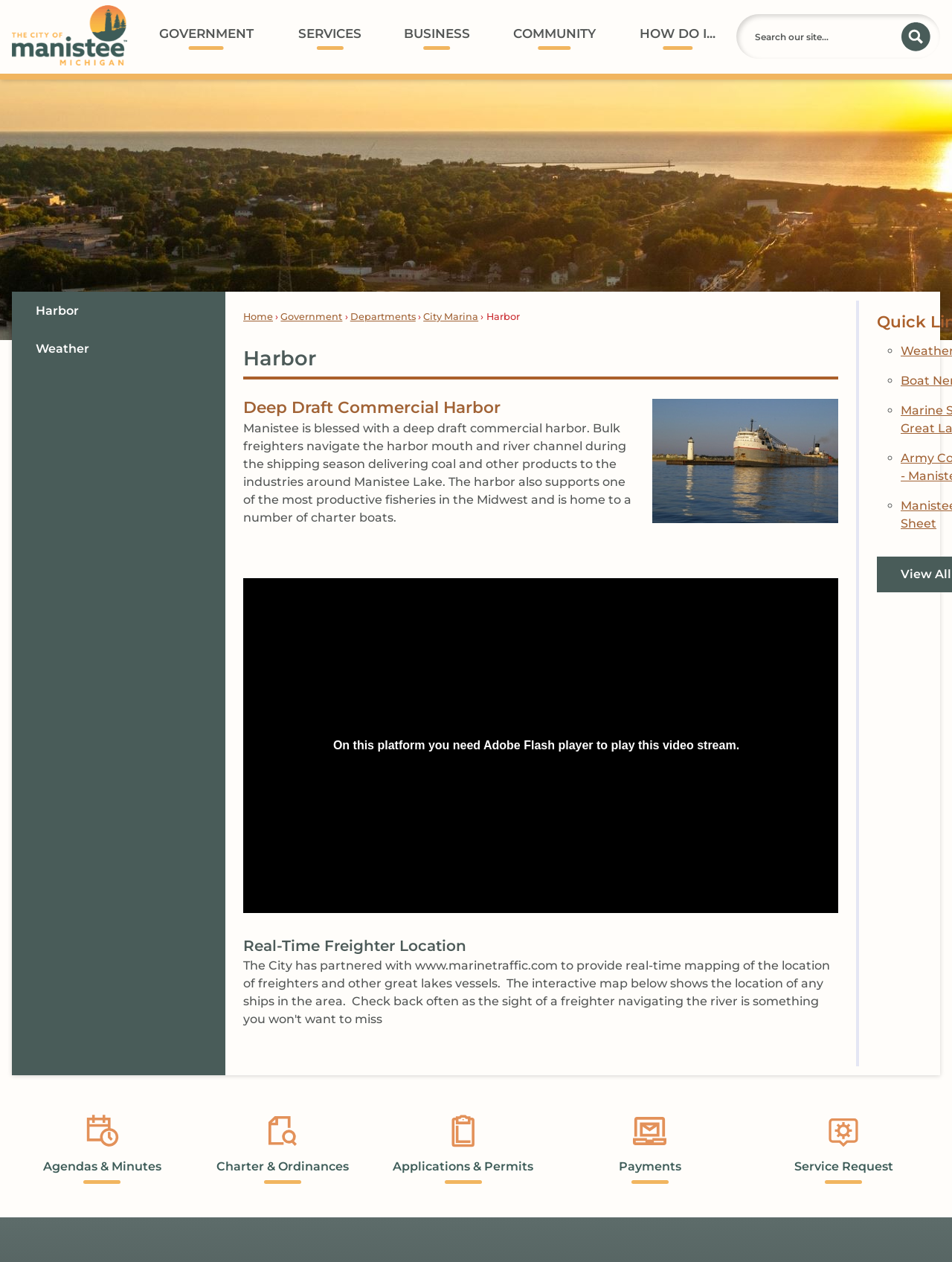Give a one-word or short phrase answer to the question: 
What is supported by the harbor?

One of the most productive fisheries